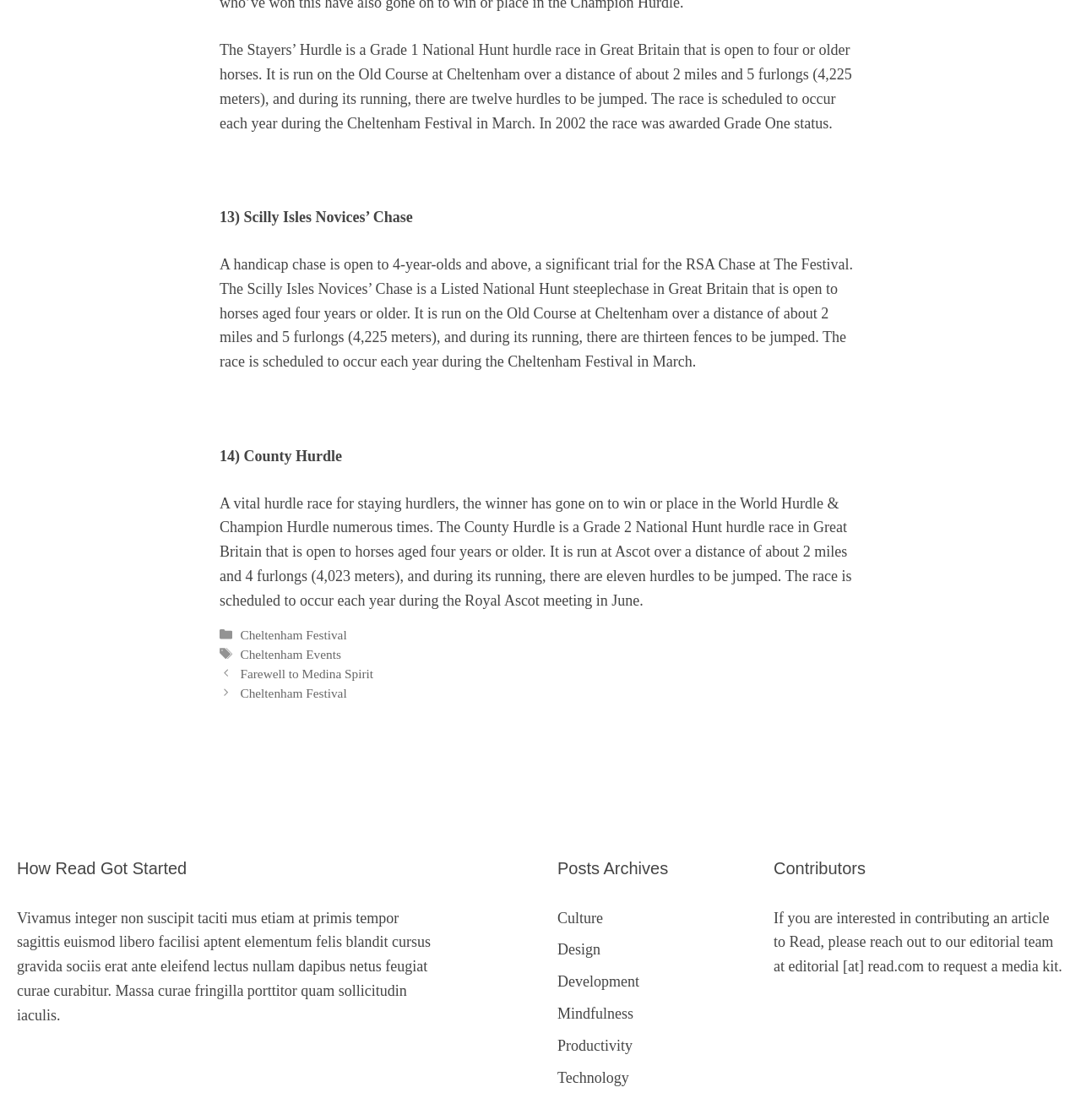Identify the bounding box of the UI element that matches this description: "Mindfulness".

[0.516, 0.897, 0.586, 0.913]